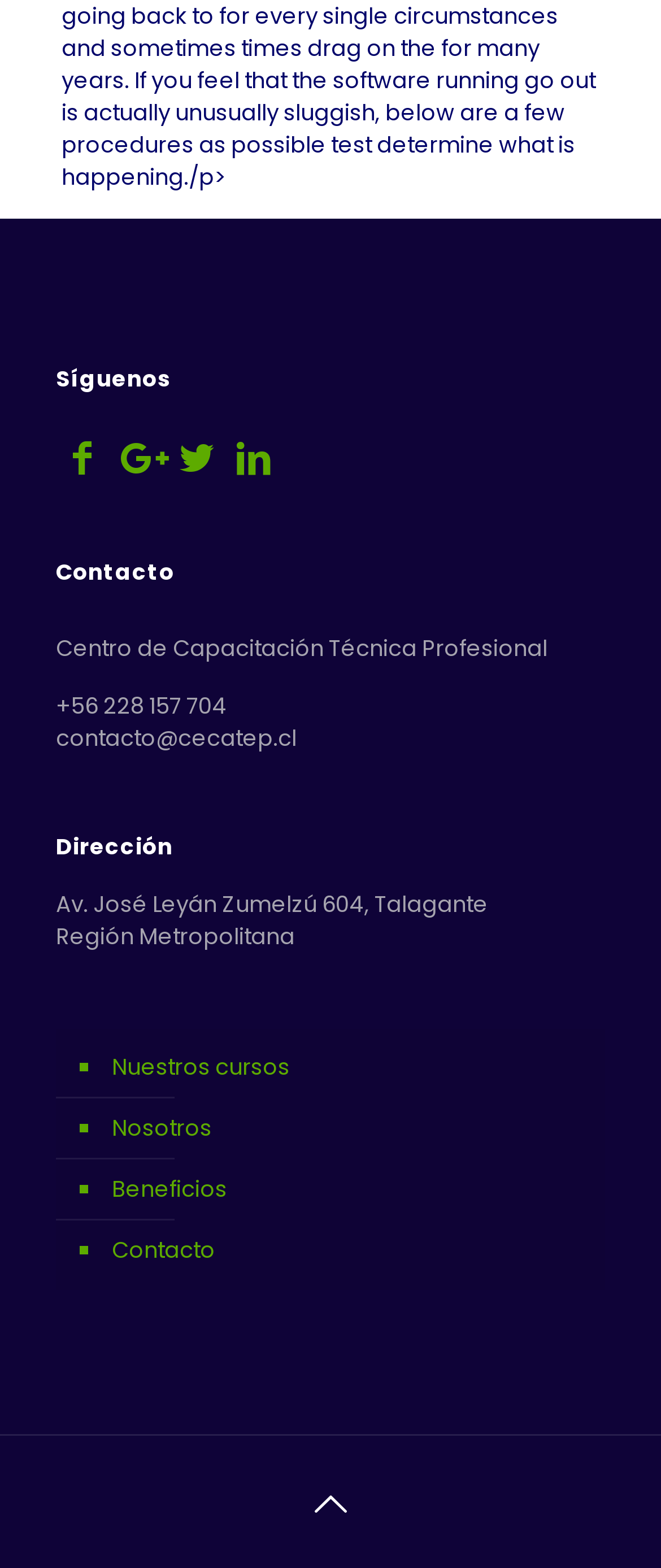Provide a brief response to the question below using a single word or phrase: 
What is the social media icon on the top left?

Facebook